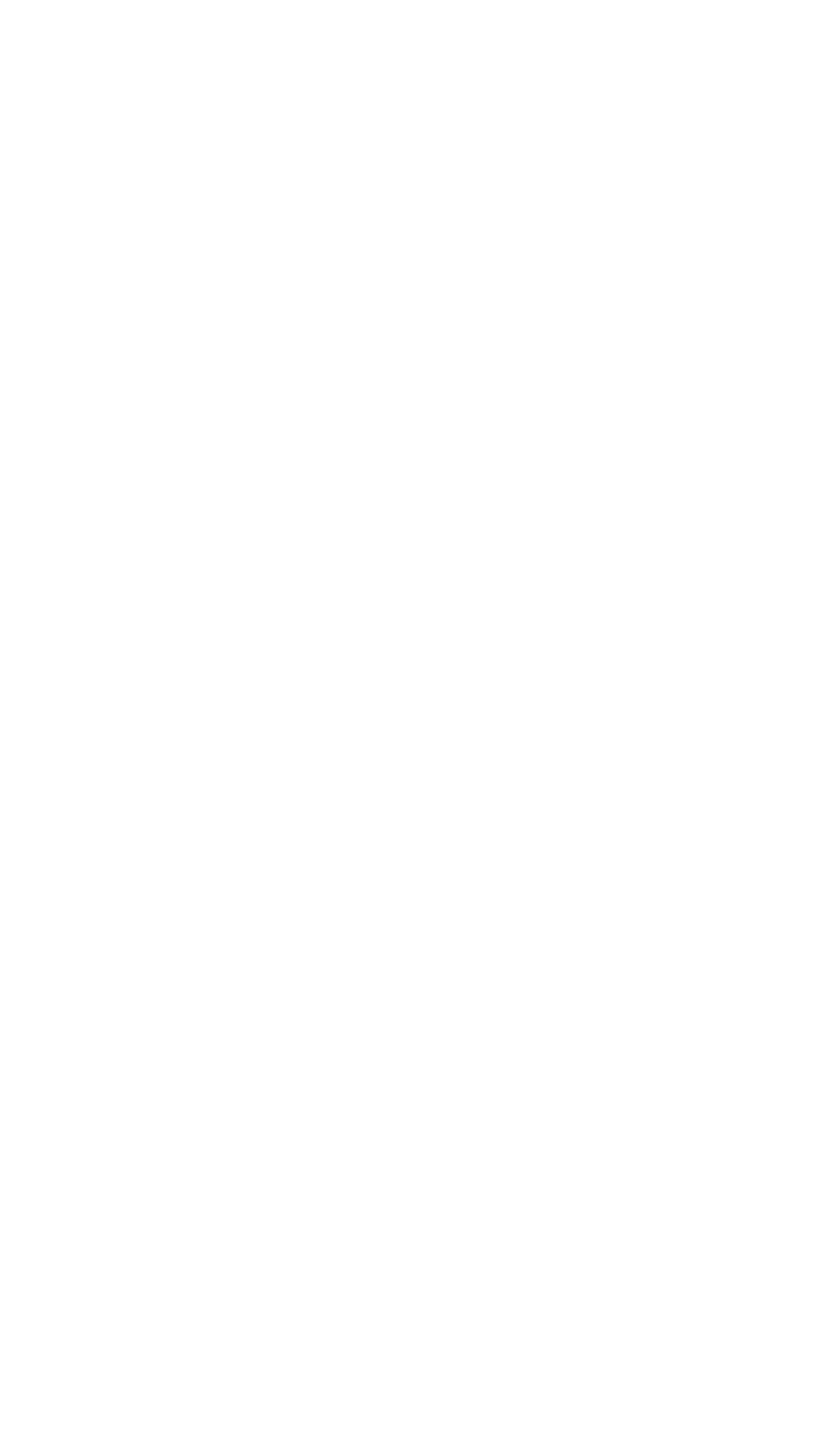Find the bounding box coordinates of the element's region that should be clicked in order to follow the given instruction: "Visit YouTube channel". The coordinates should consist of four float numbers between 0 and 1, i.e., [left, top, right, bottom].

[0.401, 0.716, 0.493, 0.768]